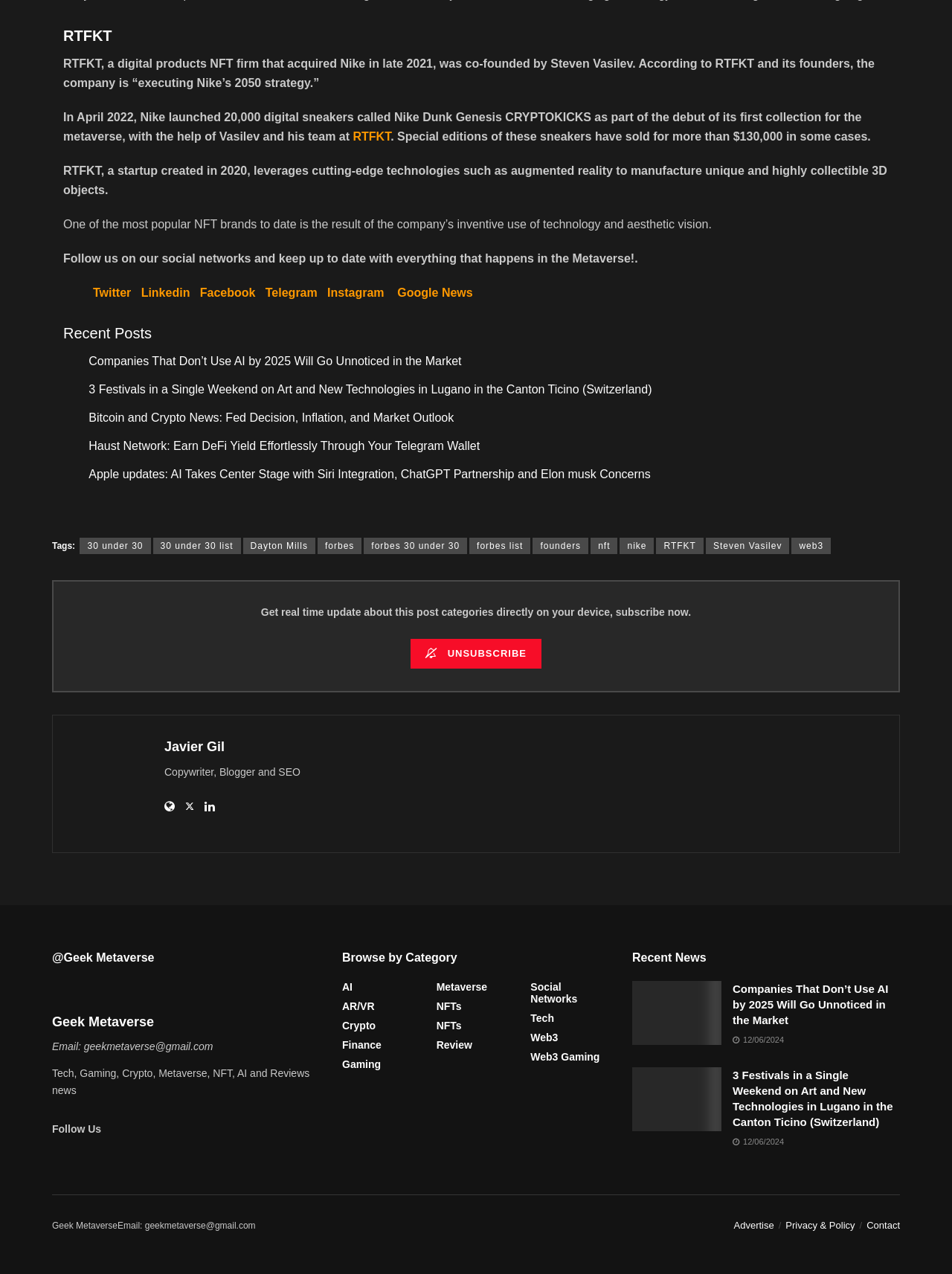Using the format (top-left x, top-left y, bottom-right x, bottom-right y), and given the element description, identify the bounding box coordinates within the screenshot: Twitter

[0.066, 0.224, 0.138, 0.234]